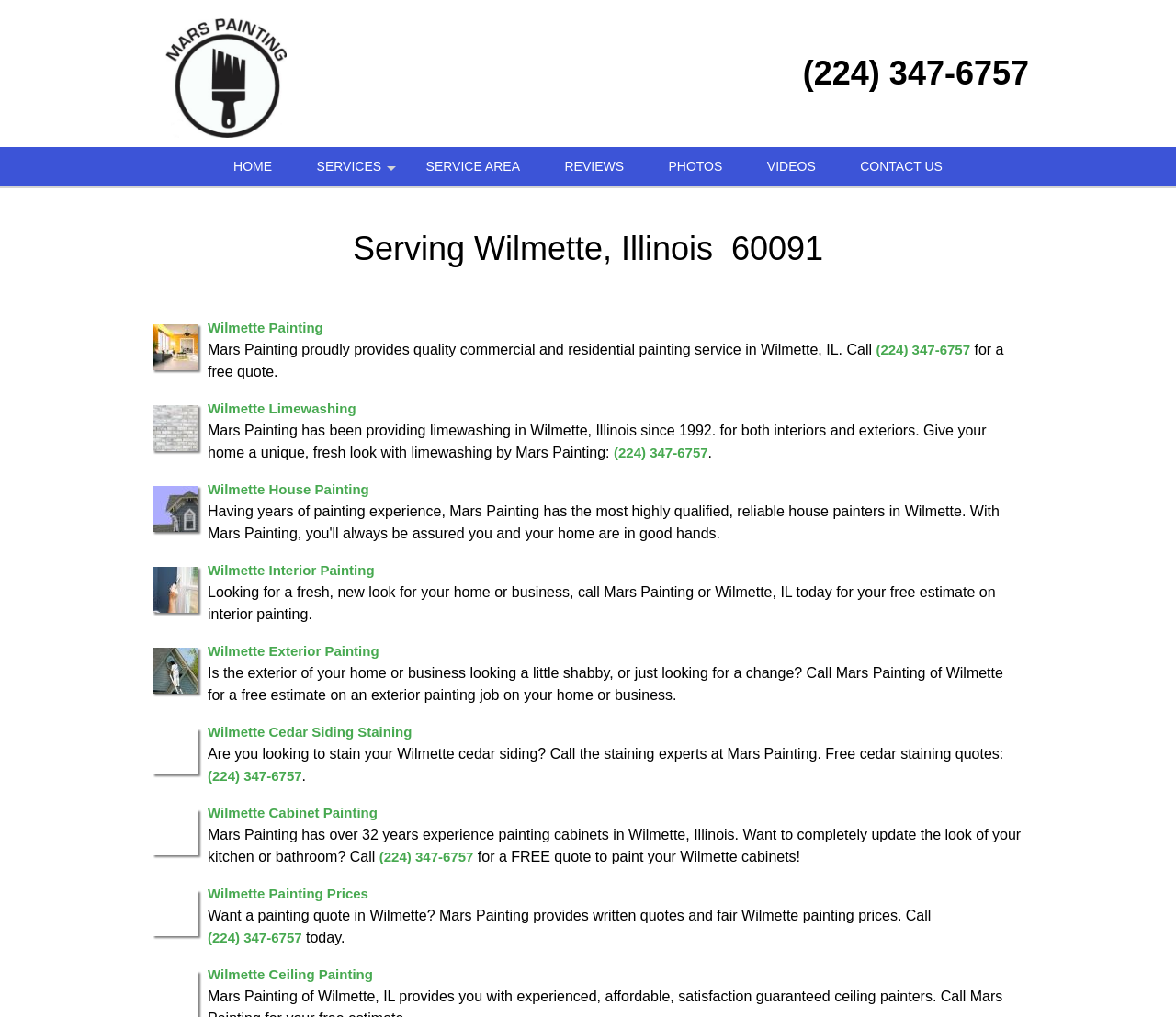Show the bounding box coordinates of the element that should be clicked to complete the task: "View SERVICES".

[0.252, 0.145, 0.341, 0.183]